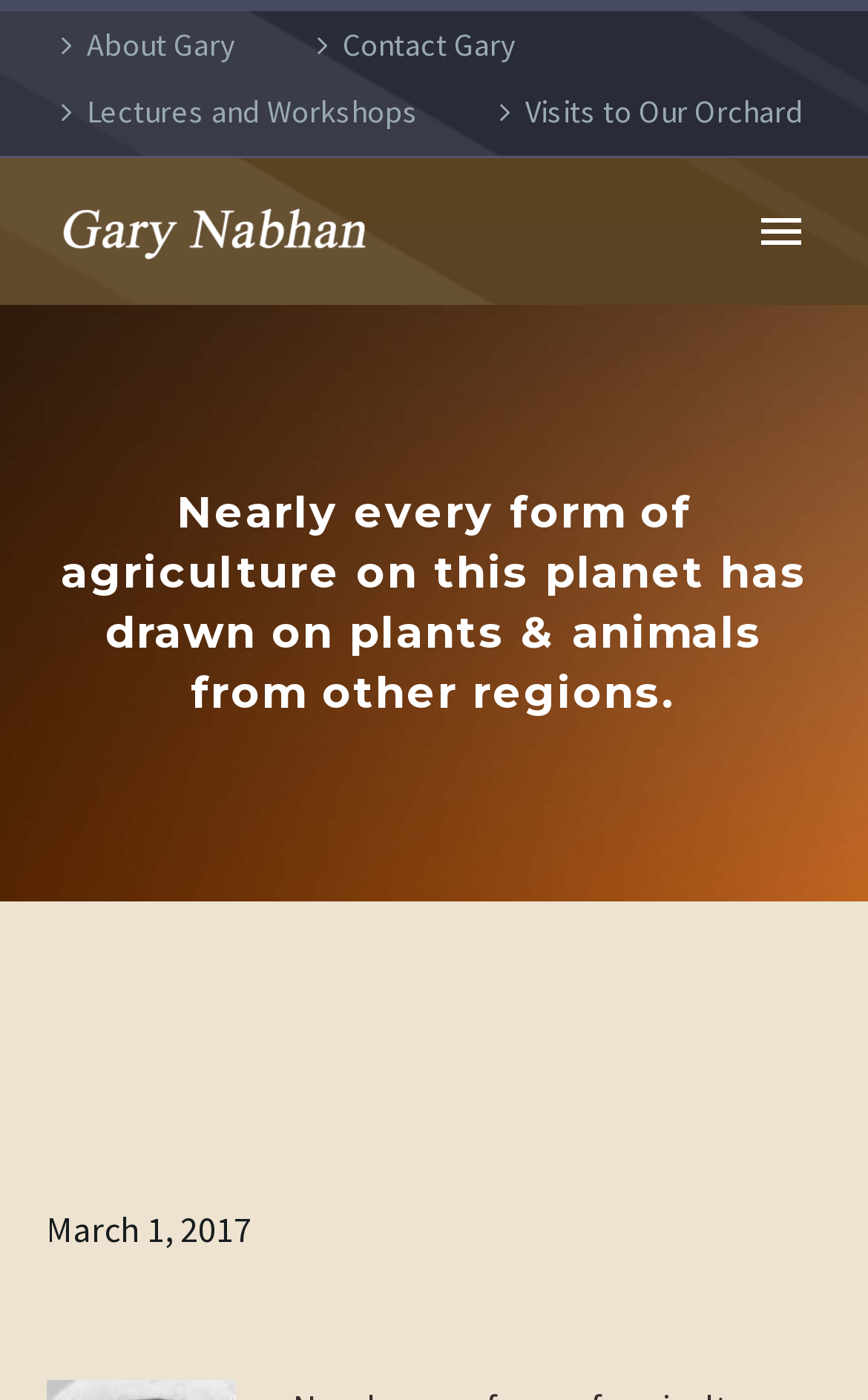Write a detailed summary of the webpage.

The webpage is about Gary Paul Nabhan, an agricultural ecologist, ethnobotanist, and author. At the top, there are four links: "About Gary", "Contact Gary", "Lectures and Workshops", and "Visits to Our Orchard", positioned horizontally from left to right. Below these links, there is a table layout with a photo of Gary Nabhan on the left and a button labeled "Primary Menu" on the right.

On the left side of the page, there is a list of links, including "Awards", "Books", "News", "Events", "Gallery", and "Place Based Foods", arranged vertically from top to bottom. Each link is positioned below the previous one, with a small gap in between.

On the right side of the page, there is a search bar with a text box and a button labeled "s". The search bar is positioned near the bottom of the page.

The main content of the page is a heading that quotes Gary Nabhan, saying "Nearly every form of agriculture on this planet has drawn on plants & animals from other regions." This heading is centered on the page, with a date "March 1, 2017" written below it.